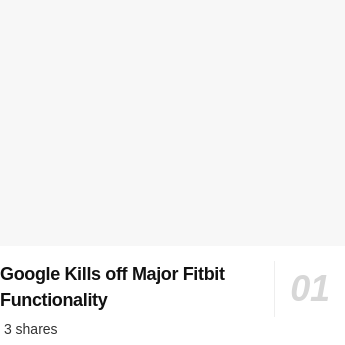Please provide a comprehensive answer to the question based on the screenshot: How many shares does the article have?

The number of shares of the article can be found below the title, which is '3 shares', reflecting the article's engagement on social media or other platforms.